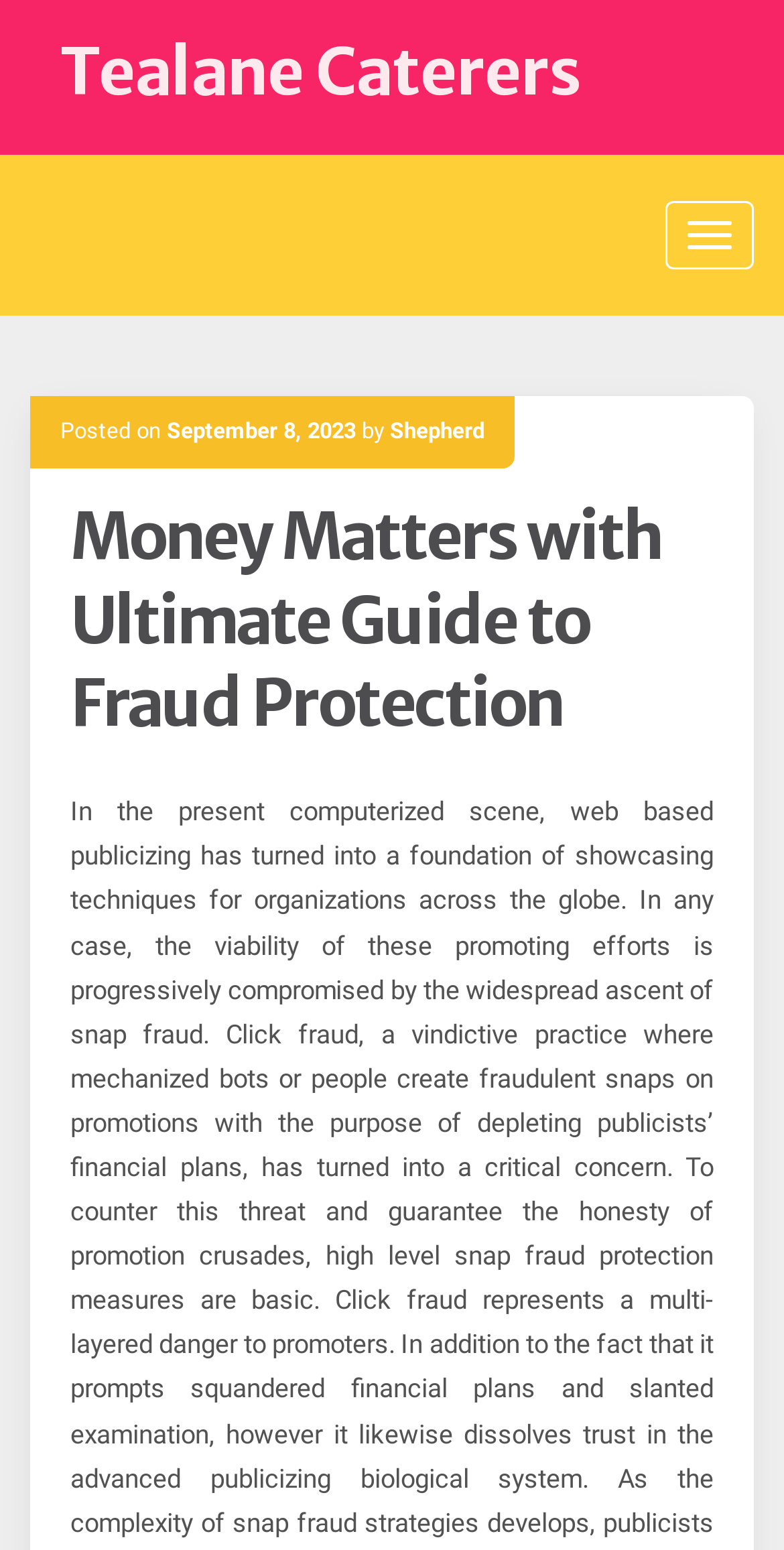Provide a short answer using a single word or phrase for the following question: 
Who is the author of the article?

Shepherd